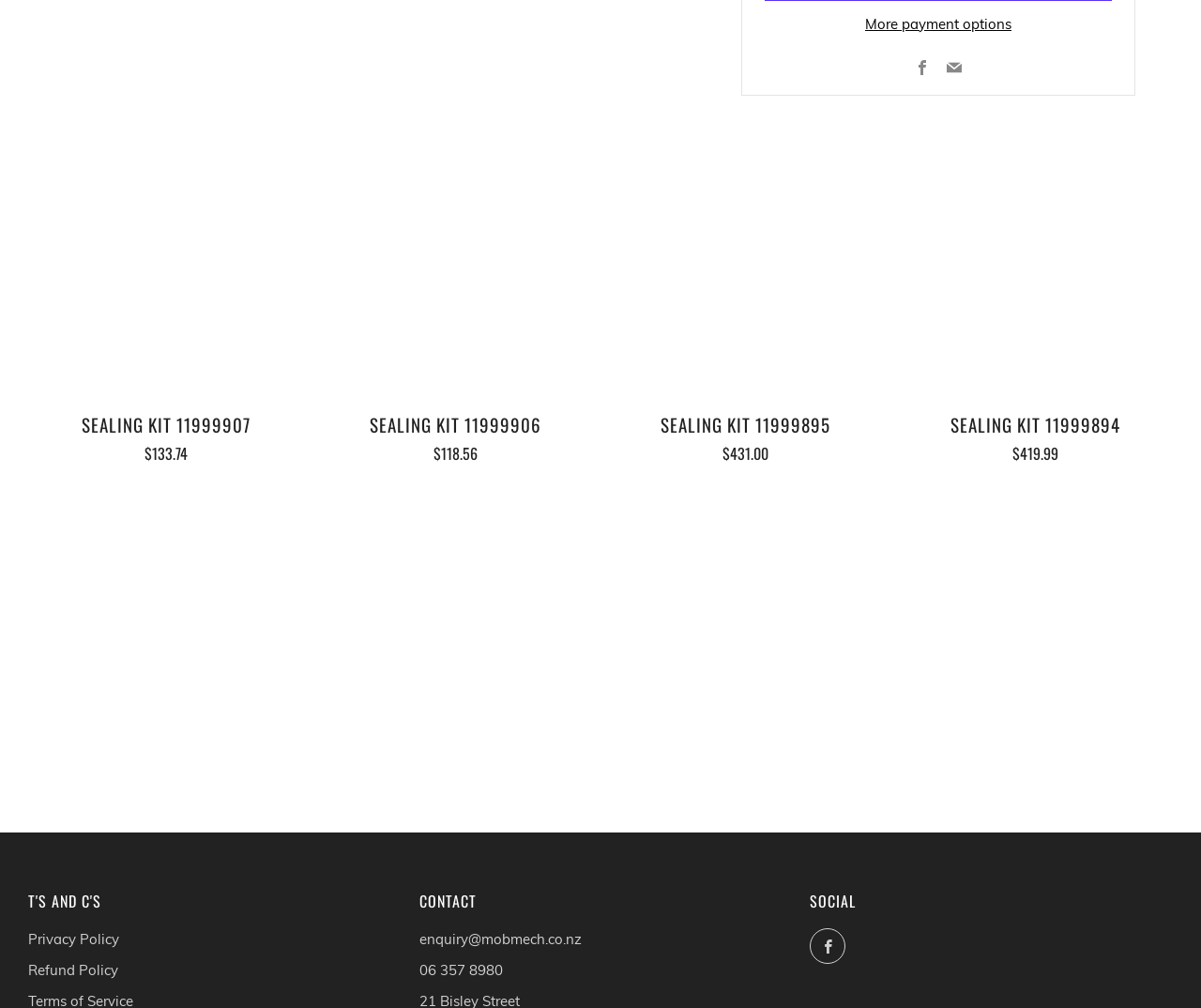Given the webpage screenshot and the description, determine the bounding box coordinates (top-left x, top-left y, bottom-right x, bottom-right y) that define the location of the UI element matching this description: title="Sealing Kit 11999907"

[0.023, 0.193, 0.253, 0.375]